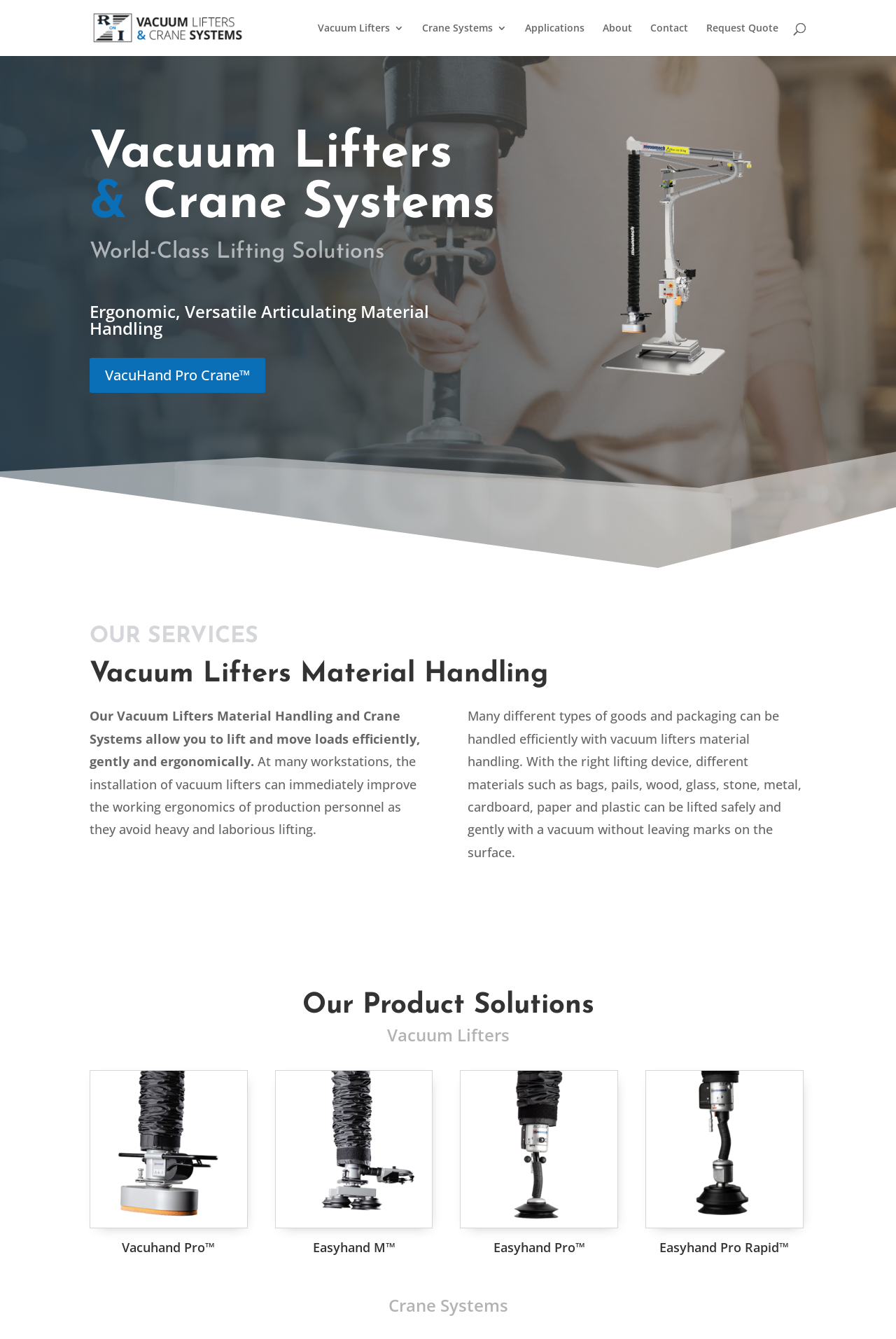Locate the bounding box coordinates of the area where you should click to accomplish the instruction: "Click on the 'Vacuum Lifters 3' link".

[0.355, 0.017, 0.451, 0.042]